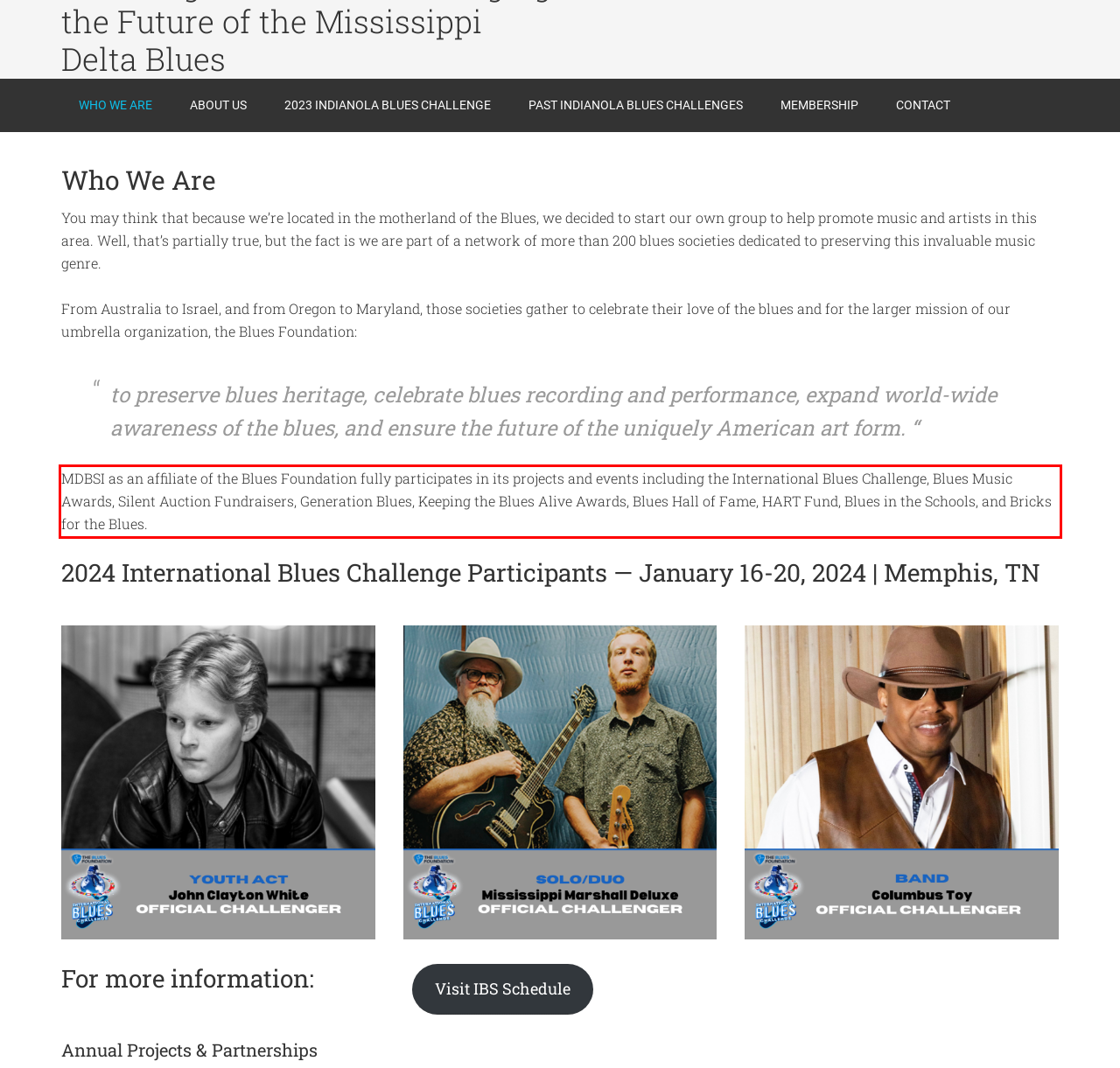Within the screenshot of a webpage, identify the red bounding box and perform OCR to capture the text content it contains.

MDBSI as an affiliate of the Blues Foundation fully participates in its projects and events including the International Blues Challenge, Blues Music Awards, Silent Auction Fundraisers, Generation Blues, Keeping the Blues Alive Awards, Blues Hall of Fame, HART Fund, Blues in the Schools, and Bricks for the Blues.